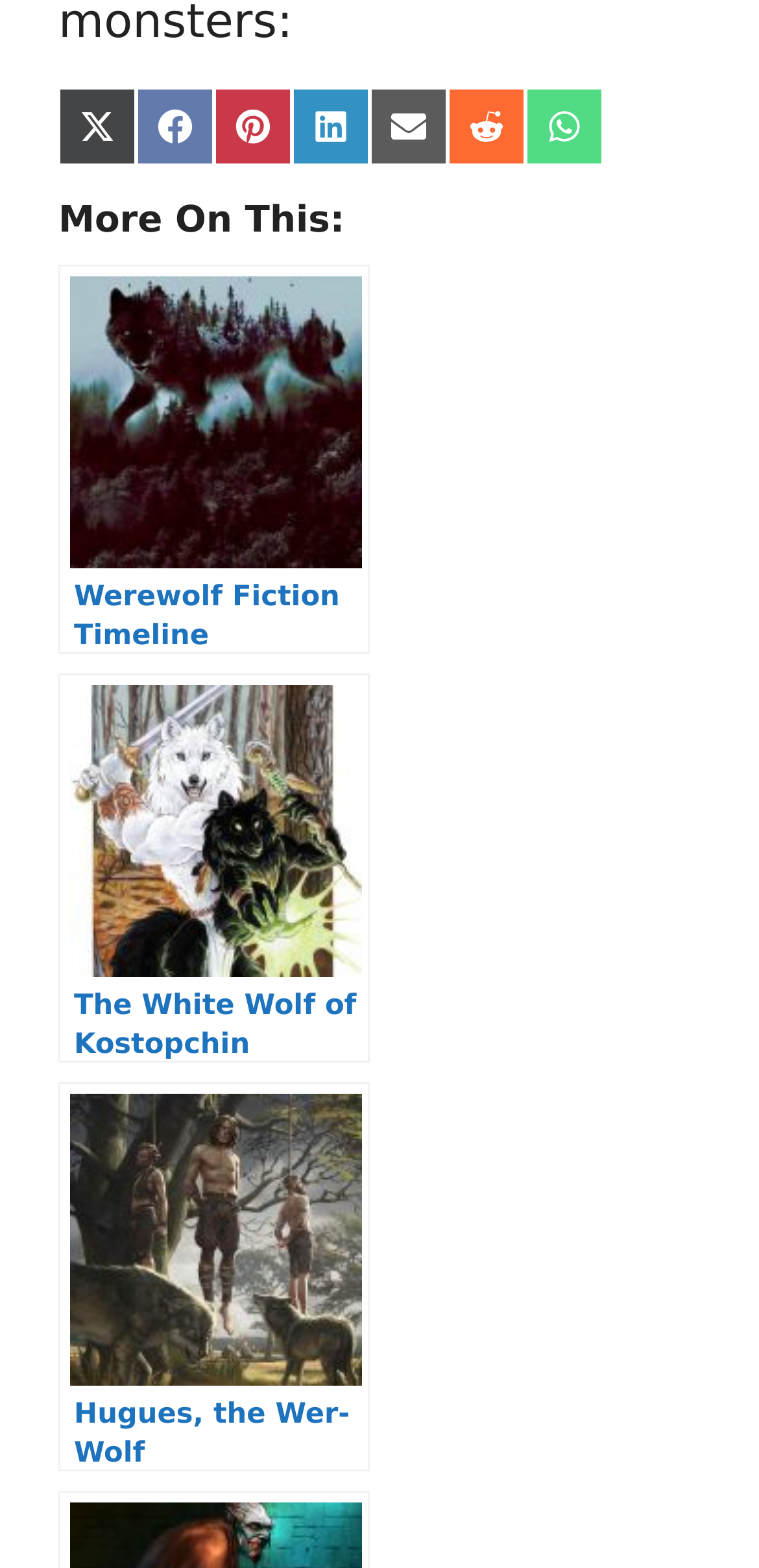Reply to the question with a single word or phrase:
What is the position of the 'Share on WhatsApp' link?

Rightmost